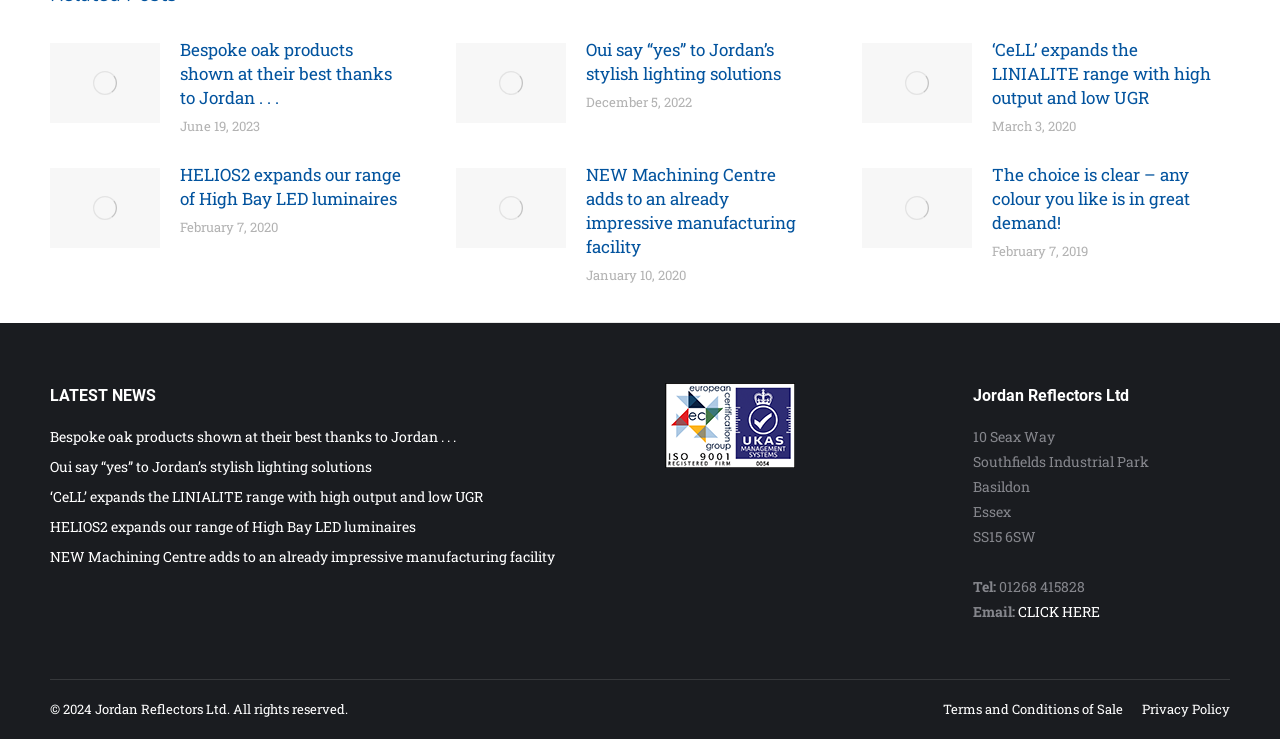Find the bounding box coordinates corresponding to the UI element with the description: "aria-label="Post image"". The coordinates should be formatted as [left, top, right, bottom], with values as floats between 0 and 1.

[0.356, 0.058, 0.442, 0.166]